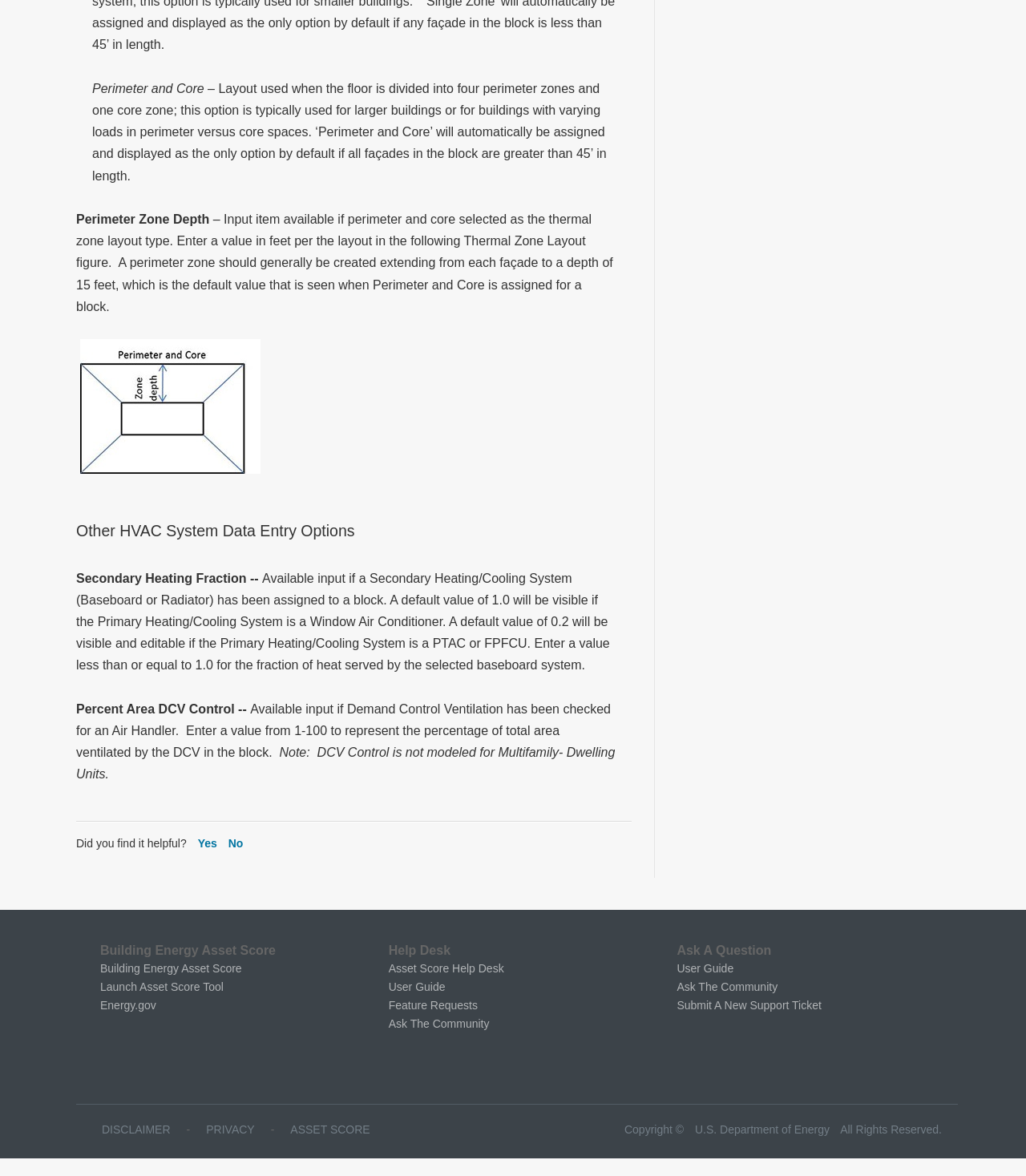Locate the bounding box coordinates of the clickable area needed to fulfill the instruction: "Click the 'Submit A New Support Ticket' link".

[0.66, 0.849, 0.801, 0.86]